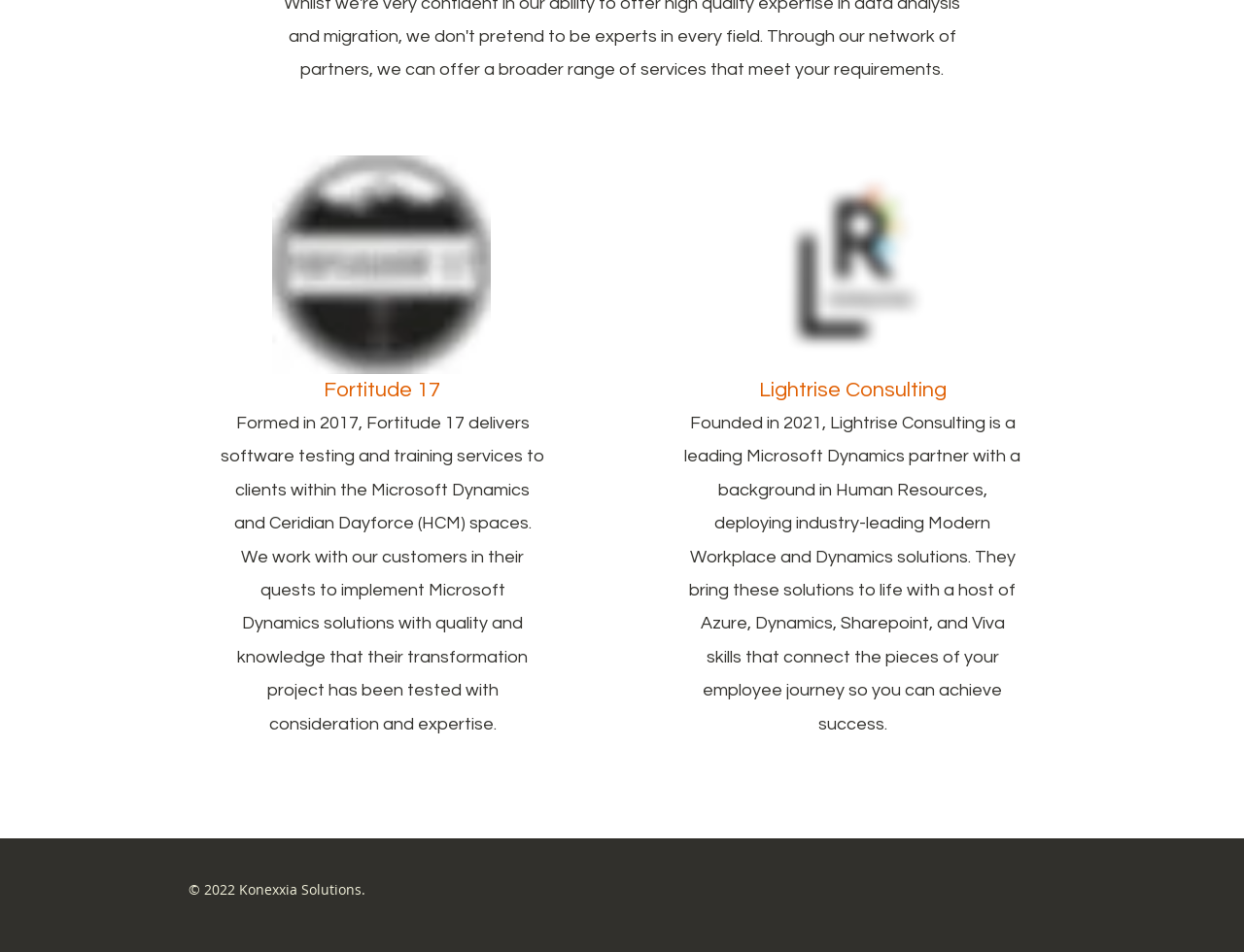Please give a succinct answer to the question in one word or phrase:
How many companies are mentioned on the webpage?

2